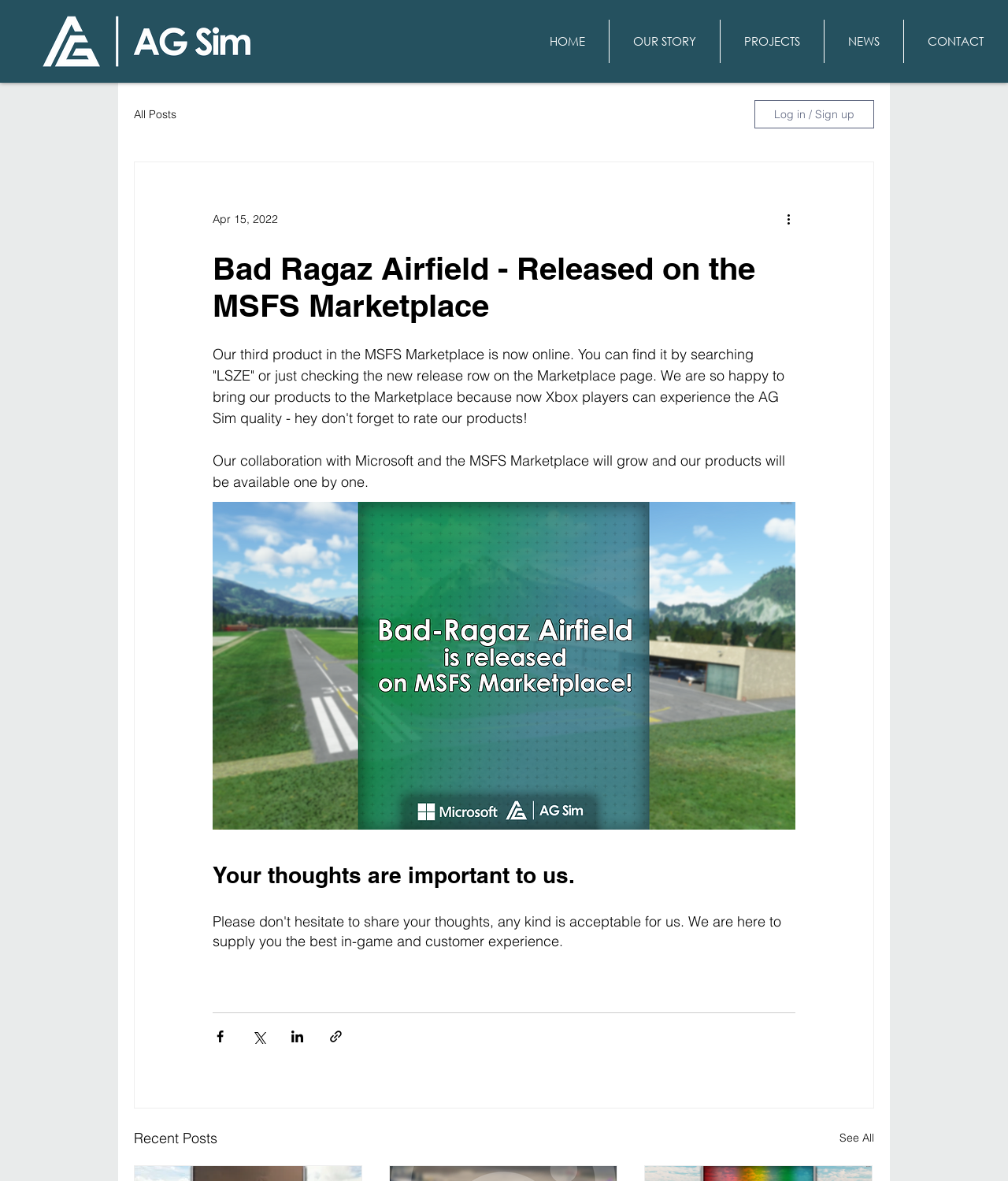Identify the bounding box of the HTML element described as: "PROJECTS".

[0.715, 0.017, 0.817, 0.053]